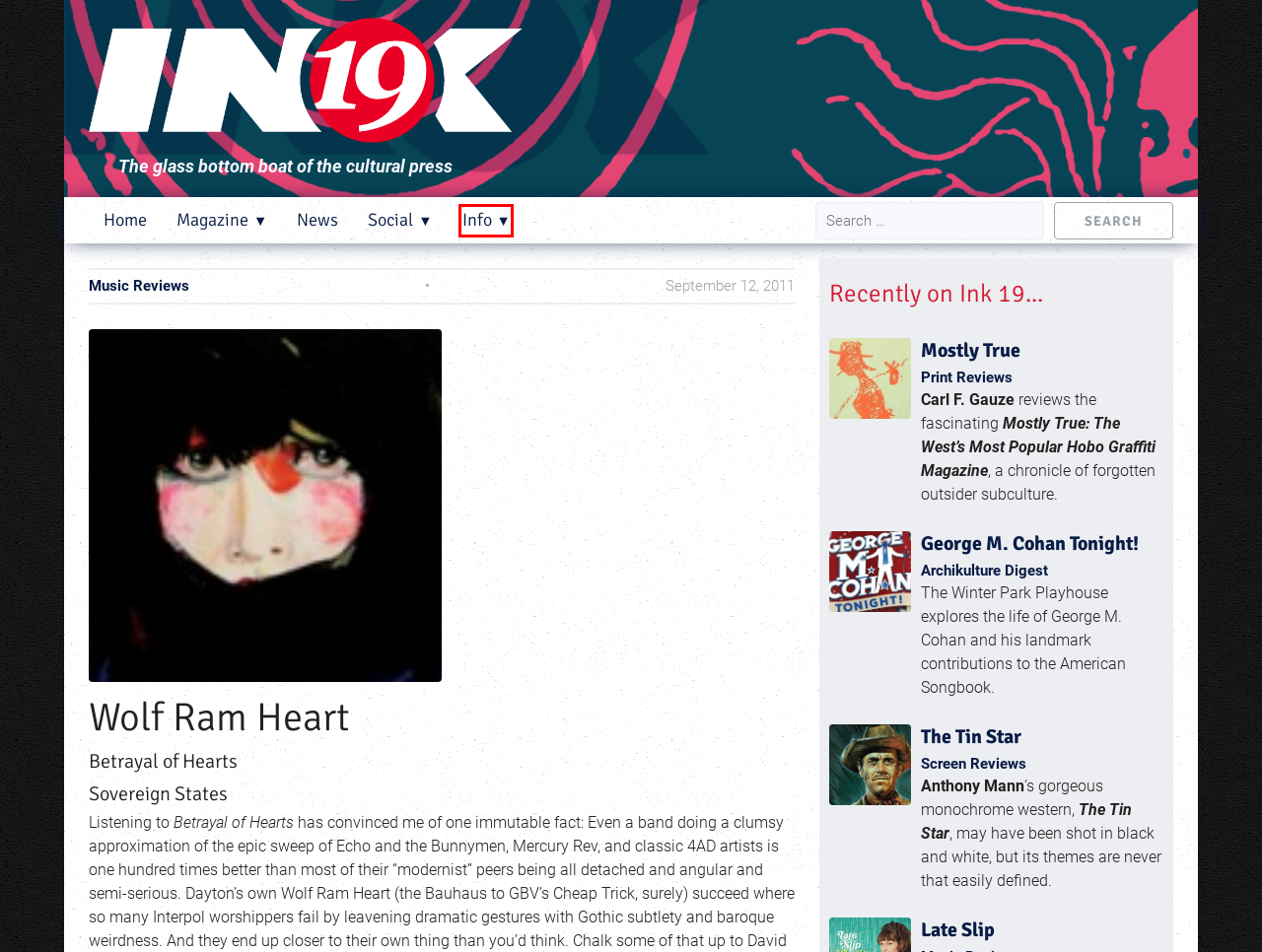Examine the screenshot of a webpage with a red bounding box around an element. Then, select the webpage description that best represents the new page after clicking the highlighted element. Here are the descriptions:
A. Mostly True :: Ink 19
B. News :: Ink 19
C. Print Reviews :: Ink 19
D. Late Slip :: Ink 19
E. Magazine :: Ink 19
F. Social :: Ink 19
G. About :: Ink 19
H. The Tin Star :: Ink 19

G